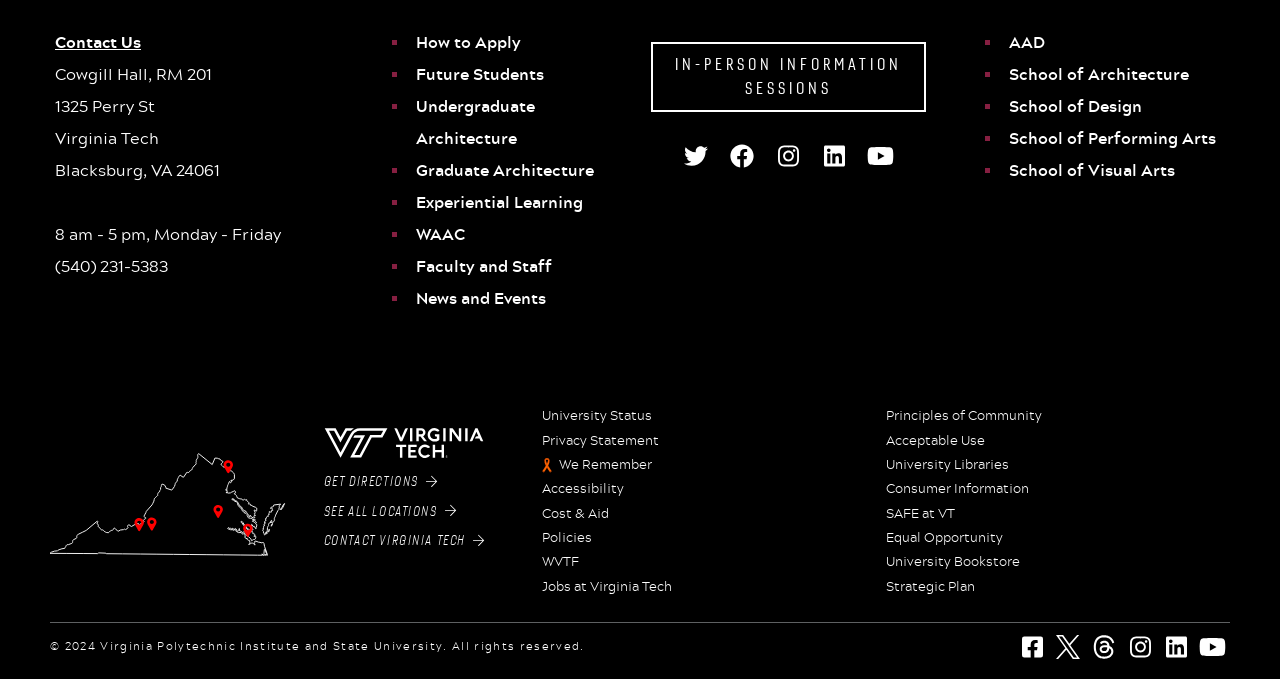Please answer the following question using a single word or phrase: 
What are the hours of operation?

8 am - 5 pm, Monday - Friday